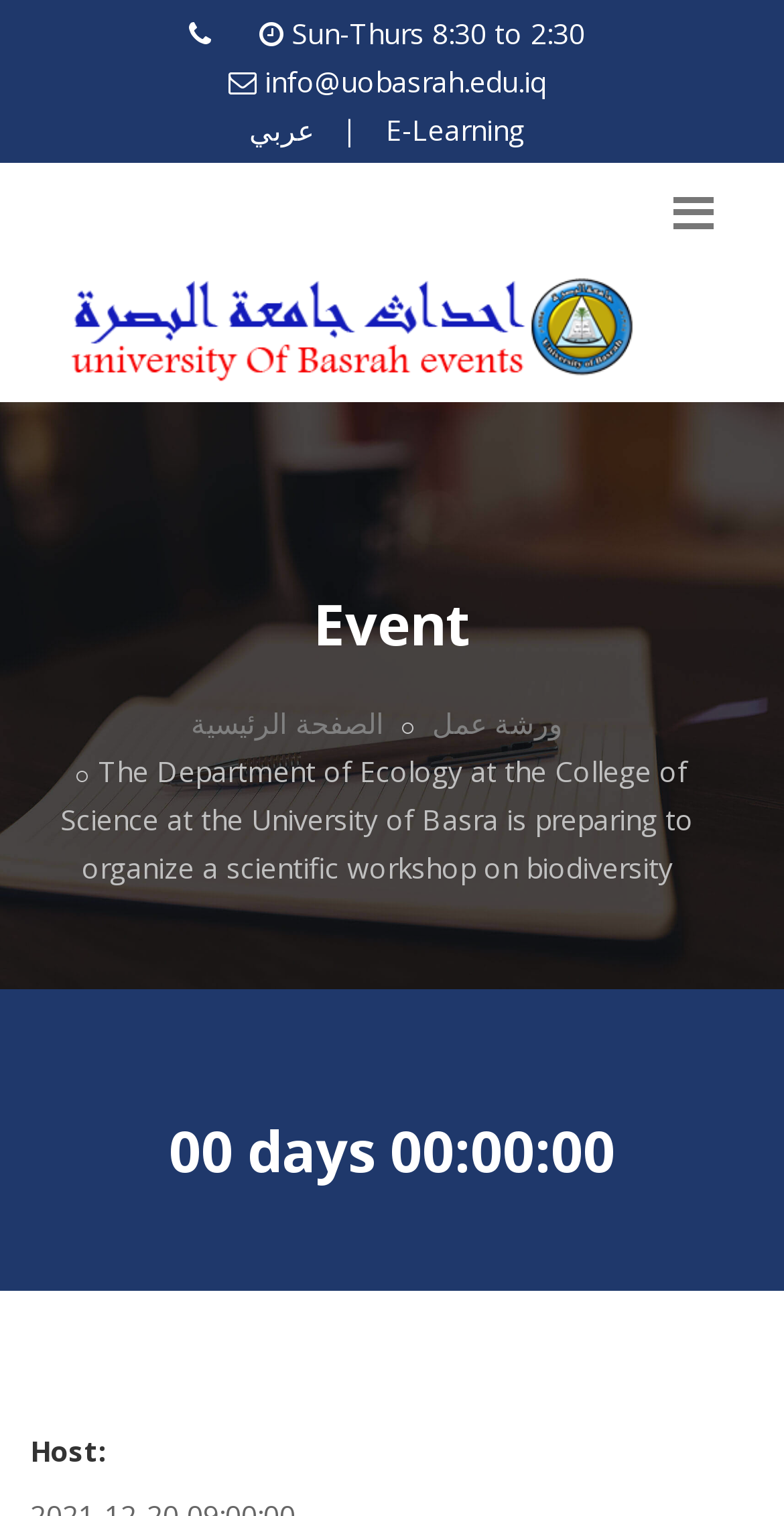Given the element description, predict the bounding box coordinates in the format (top-left x, top-left y, bottom-right x, bottom-right y). Make sure all values are between 0 and 1. Here is the element description: الصفحة الرئيسية

[0.244, 0.465, 0.49, 0.49]